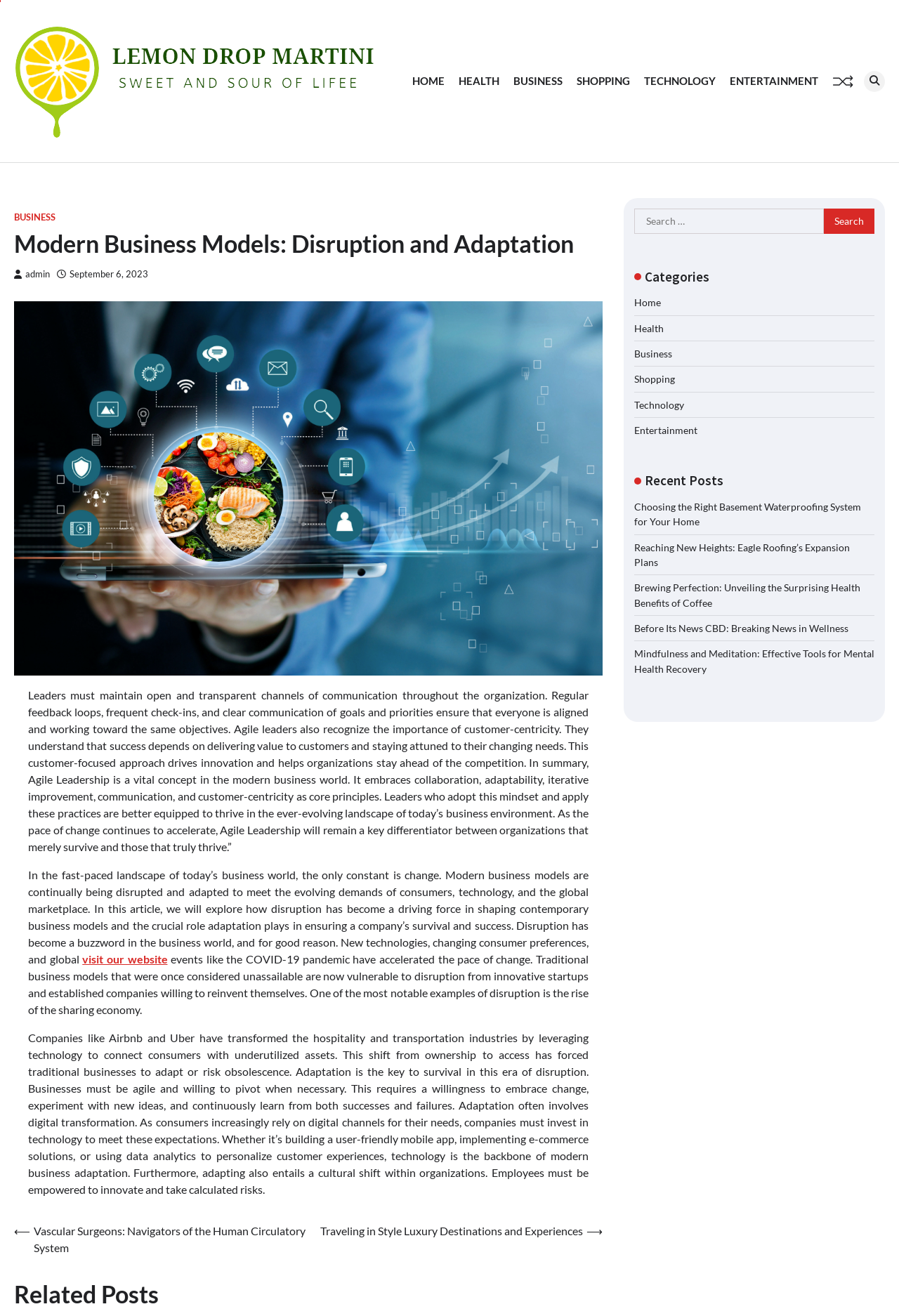Locate the bounding box coordinates of the area to click to fulfill this instruction: "Read the article about Vascular Surgeons". The bounding box should be presented as four float numbers between 0 and 1, in the order [left, top, right, bottom].

[0.016, 0.929, 0.343, 0.955]